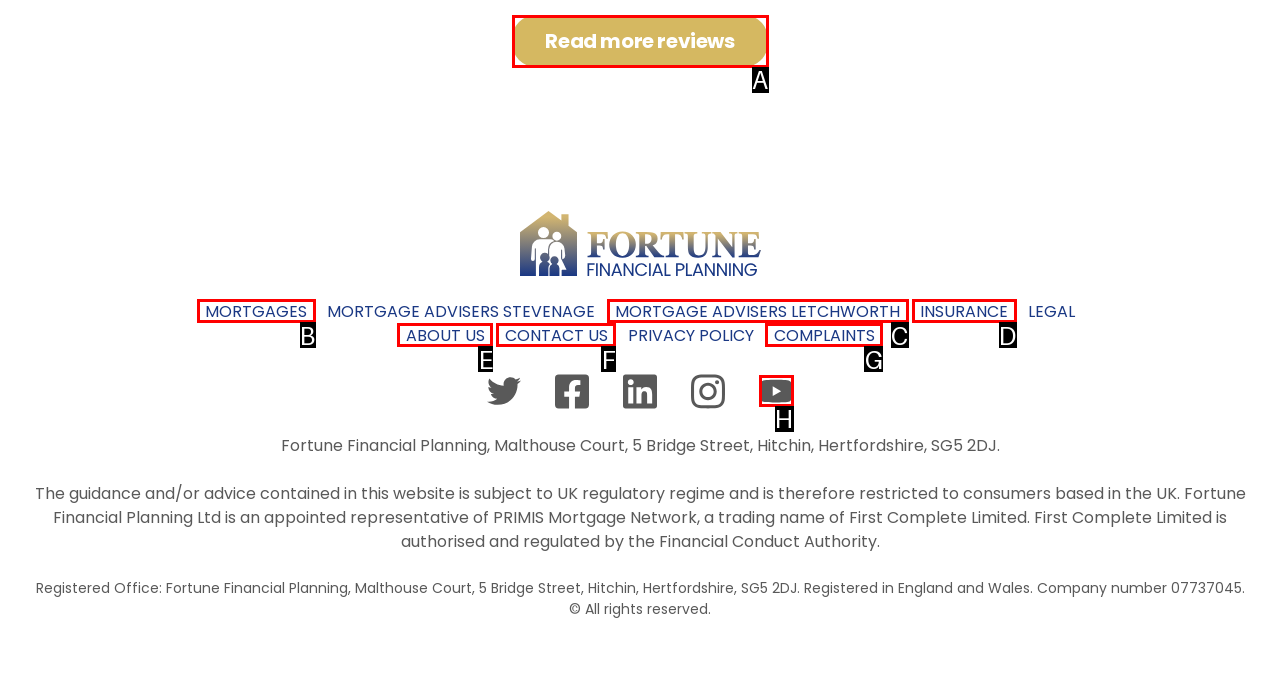To achieve the task: Click on Read more reviews, indicate the letter of the correct choice from the provided options.

A